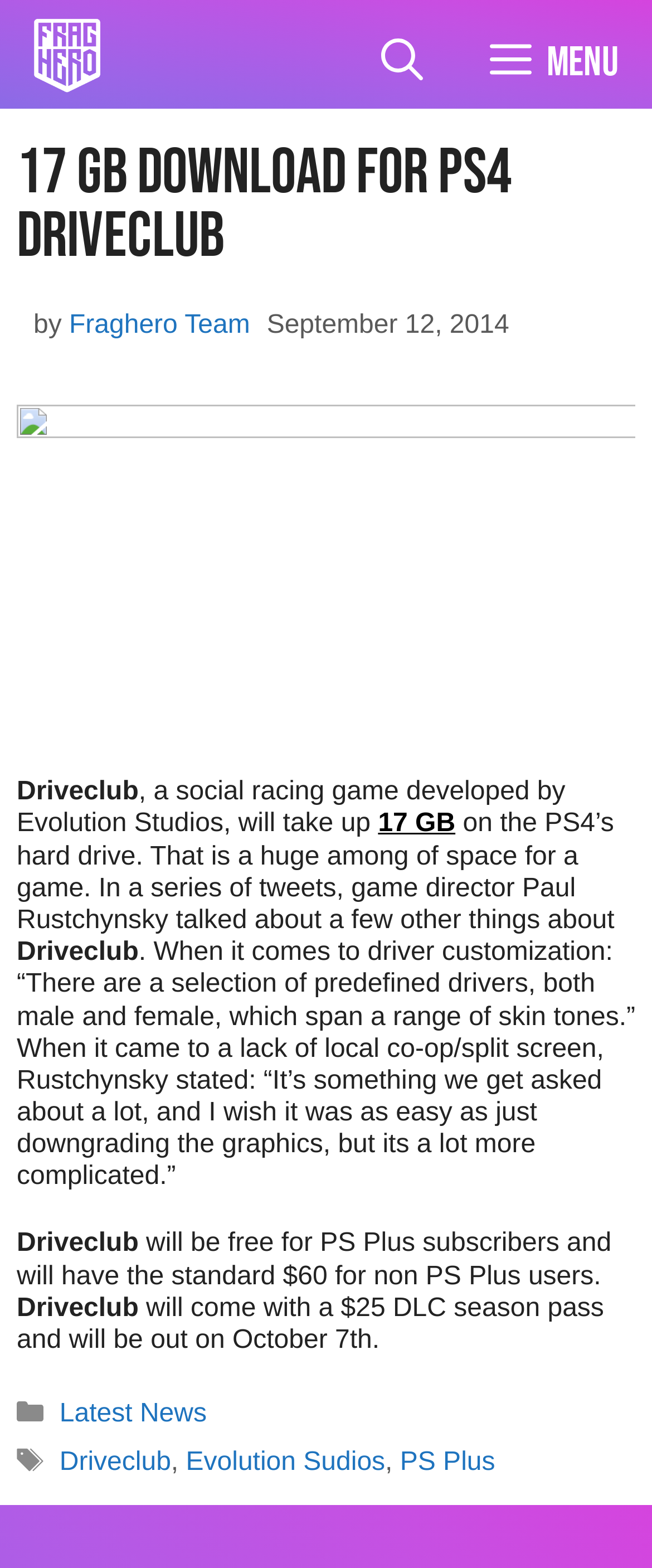Look at the image and write a detailed answer to the question: 
What is the name of the game being discussed?

I found the answer by looking at the article's content, specifically the sentence 'Driveclub, a social racing game developed by Evolution Studios, will take up 17 GB on the PS4’s hard drive.' which mentions the name of the game.